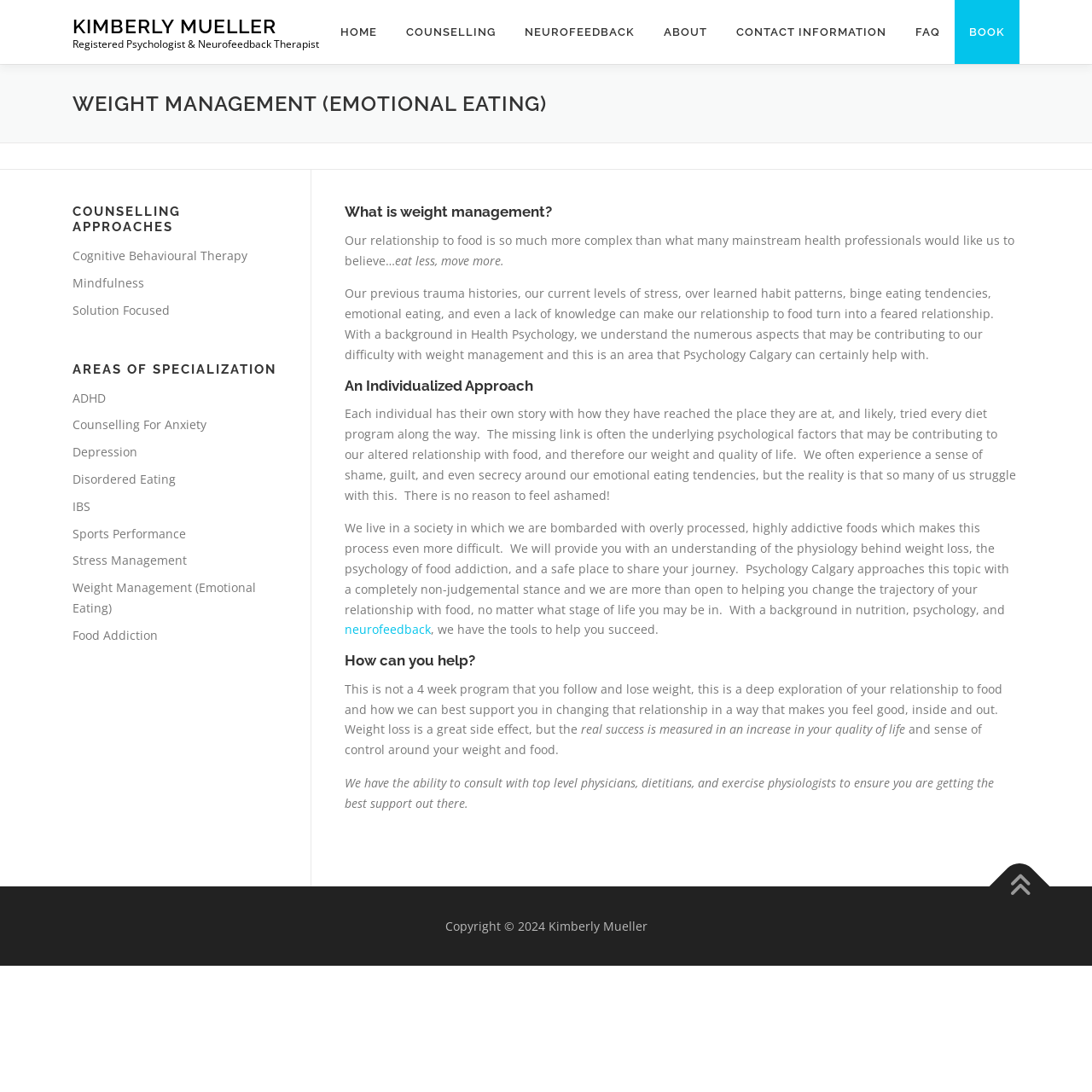Using the information in the image, give a comprehensive answer to the question: 
What is the role of neurofeedback in weight management?

Neurofeedback is mentioned as a tool that can help individuals succeed in their weight management journey, as indicated by the link element 'neurofeedback' with bounding box coordinates [0.316, 0.569, 0.395, 0.584]. The webpage suggests that neurofeedback can be used in conjunction with other approaches to support individuals in changing their relationship with food.